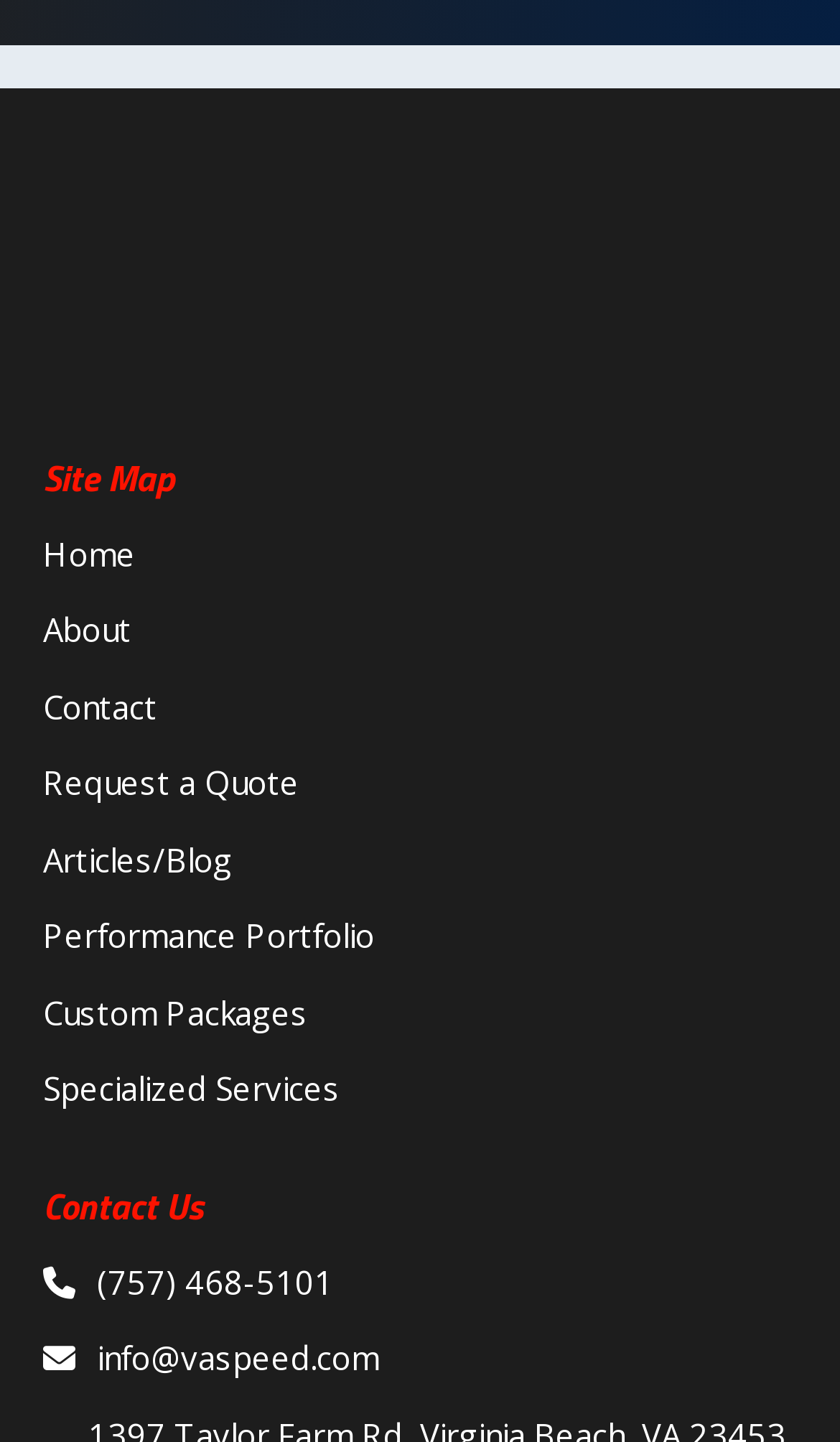Based on the element description, predict the bounding box coordinates (top-left x, top-left y, bottom-right x, bottom-right y) for the UI element in the screenshot: (757) 468-5101

[0.051, 0.871, 0.949, 0.909]